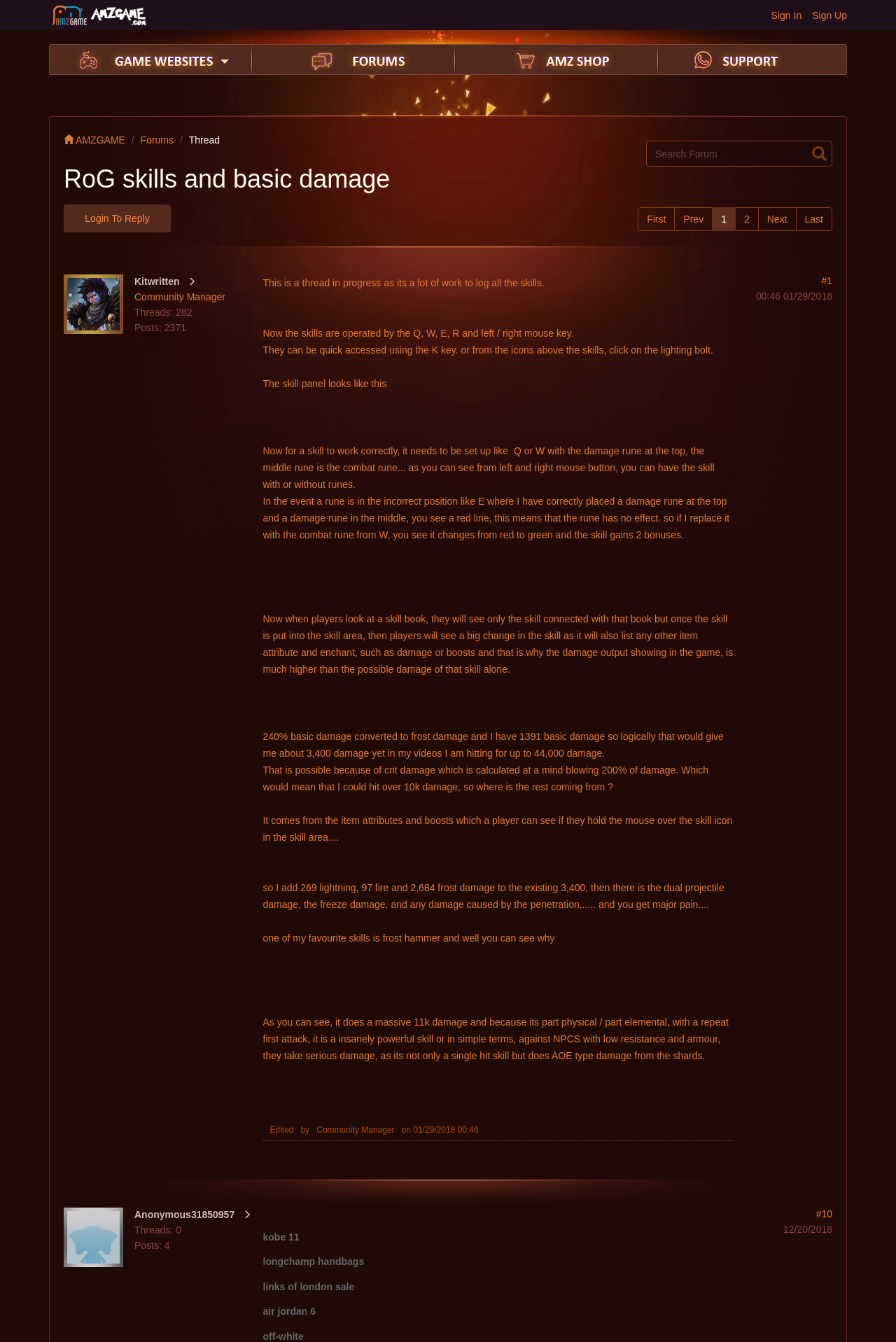Please find the bounding box coordinates of the element that needs to be clicked to perform the following instruction: "Login To Reply". The bounding box coordinates should be four float numbers between 0 and 1, represented as [left, top, right, bottom].

[0.071, 0.152, 0.191, 0.173]